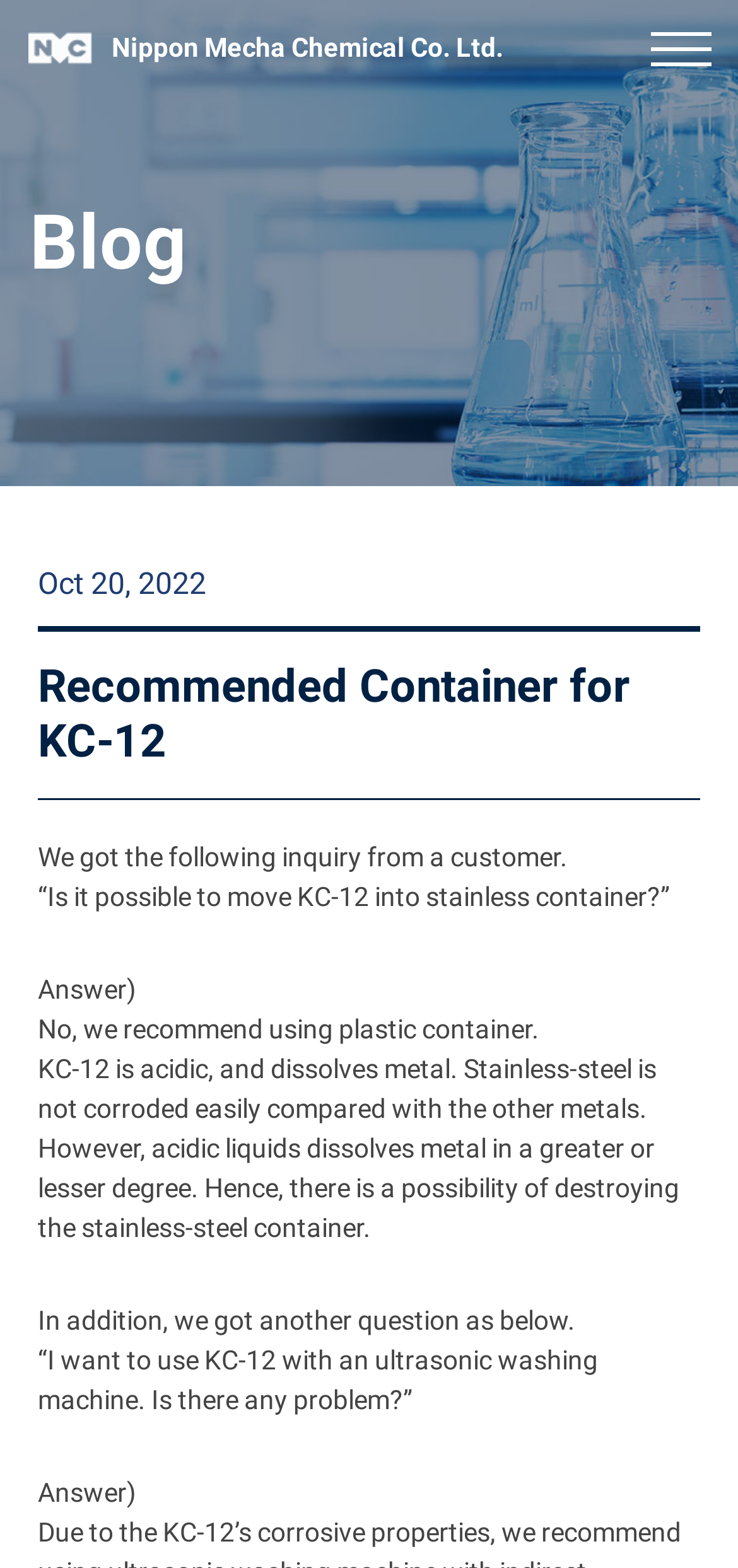Is it possible to use KC-12 with an ultrasonic washing machine?
Analyze the screenshot and provide a detailed answer to the question.

I found the answer by reading the blog post content, specifically the question '“I want to use KC-12 with an ultrasonic washing machine. Is there any problem?”' and its corresponding answer which implies that there is a problem with using KC-12 with an ultrasonic washing machine.